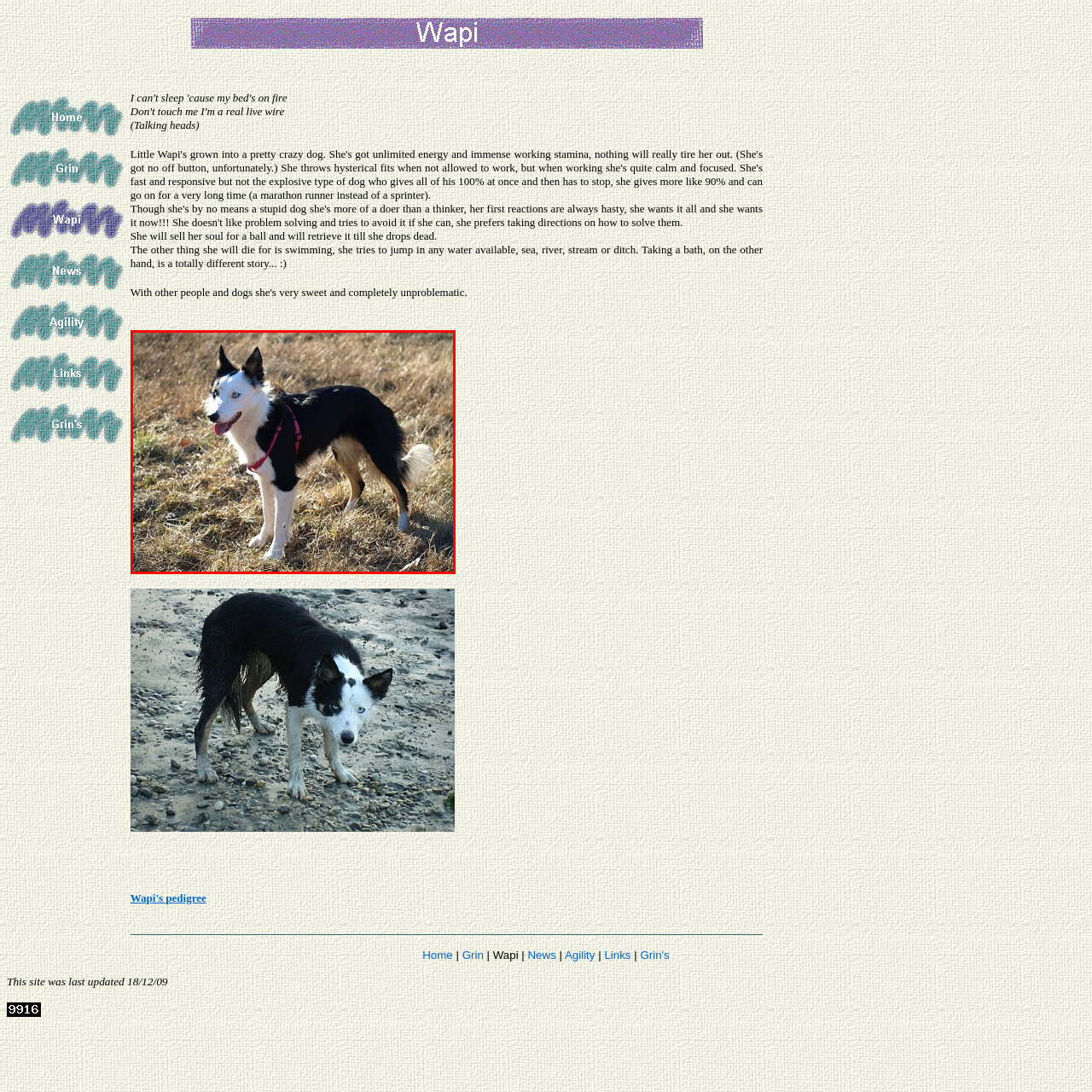Describe extensively the contents of the image within the red-bordered area.

The image features a playful and energetic dog, likely a Border Collie, standing in a grassy area. With its striking black and white fur, the dog showcases its vibrant personality, highlighted by its bright blue eyes and happy demeanor. Dressed in a snug harness, it appears ready for adventure, embodying the spirited and intelligent nature typical of the breed. The background consists of dry grass, suggesting a warm day outdoors, perfect for playful exploration. This lively companion is described in detail on the website dedicated to "Wapi," indicating its boundless energy and enthusiasm for activities such as retrieving and swimming, as well as its friendly disposition towards both people and other dogs.